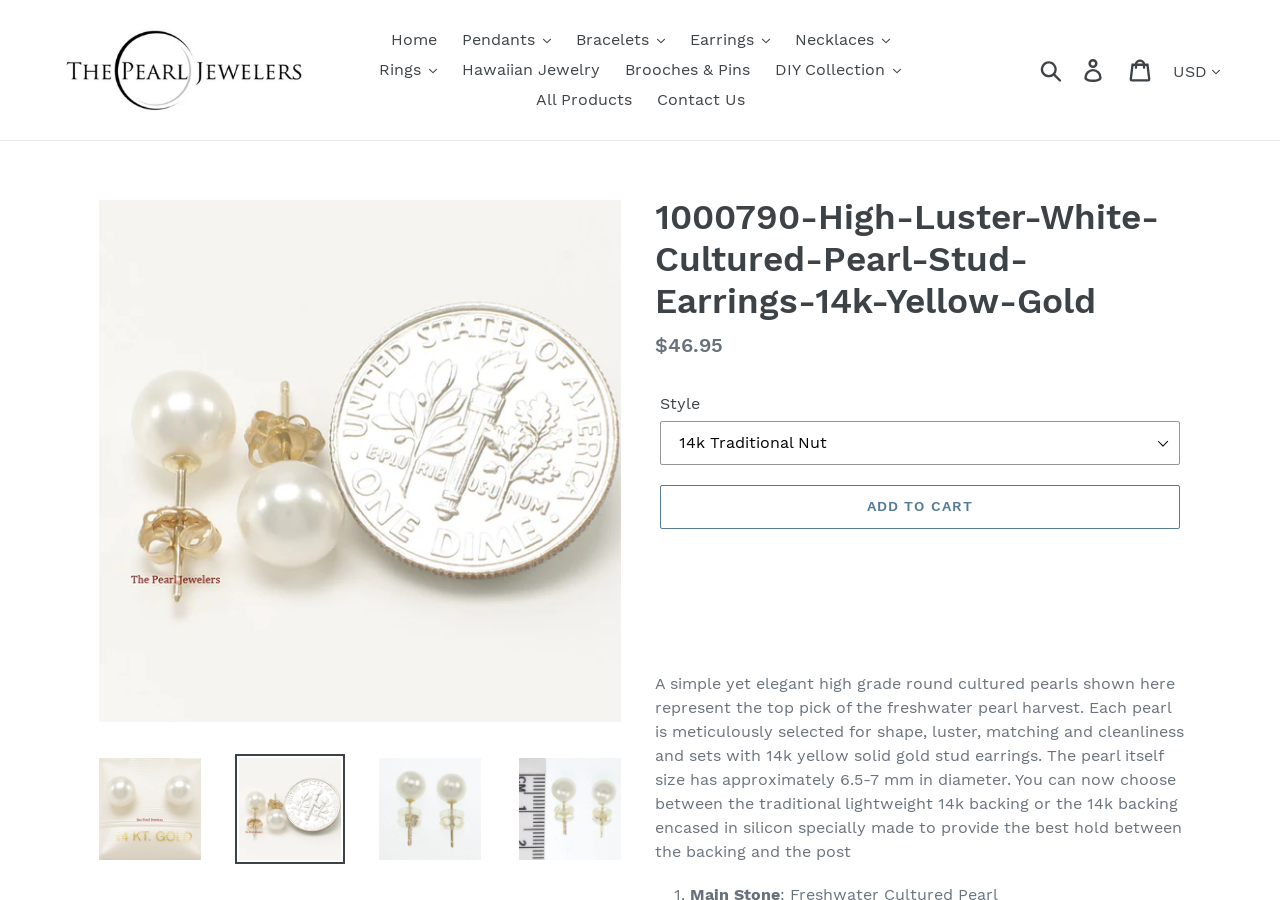Explain the webpage's design and content in an elaborate manner.

This webpage is about a product, specifically high-luster white cultured pearl stud earrings made of 14k yellow gold. At the top, there is a navigation menu with links to different categories, including "Home", "Pendants", "Bracelets", "Earrings", "Necklaces", "Rings", "Hawaiian Jewelry", "Brooches & Pins", "DIY Collection", and "All Products". There is also a search button, a login link, and a cart link.

Below the navigation menu, there is a large image of the product, which takes up most of the width of the page. The image is centered, with a smaller image of the product's packaging or a related image on the left side.

To the right of the large image, there is a section with product information, including a heading with the product name, a description list with details such as the regular price ($46.95), and a dropdown menu to select the style of the earrings. There is also an "ADD TO CART" button.

Below the product information section, there is a longer description of the product, which explains the quality and features of the pearls and the earrings. The text is divided into paragraphs and is easy to read.

At the very bottom of the page, there are additional links to load more images of the product into a gallery viewer.